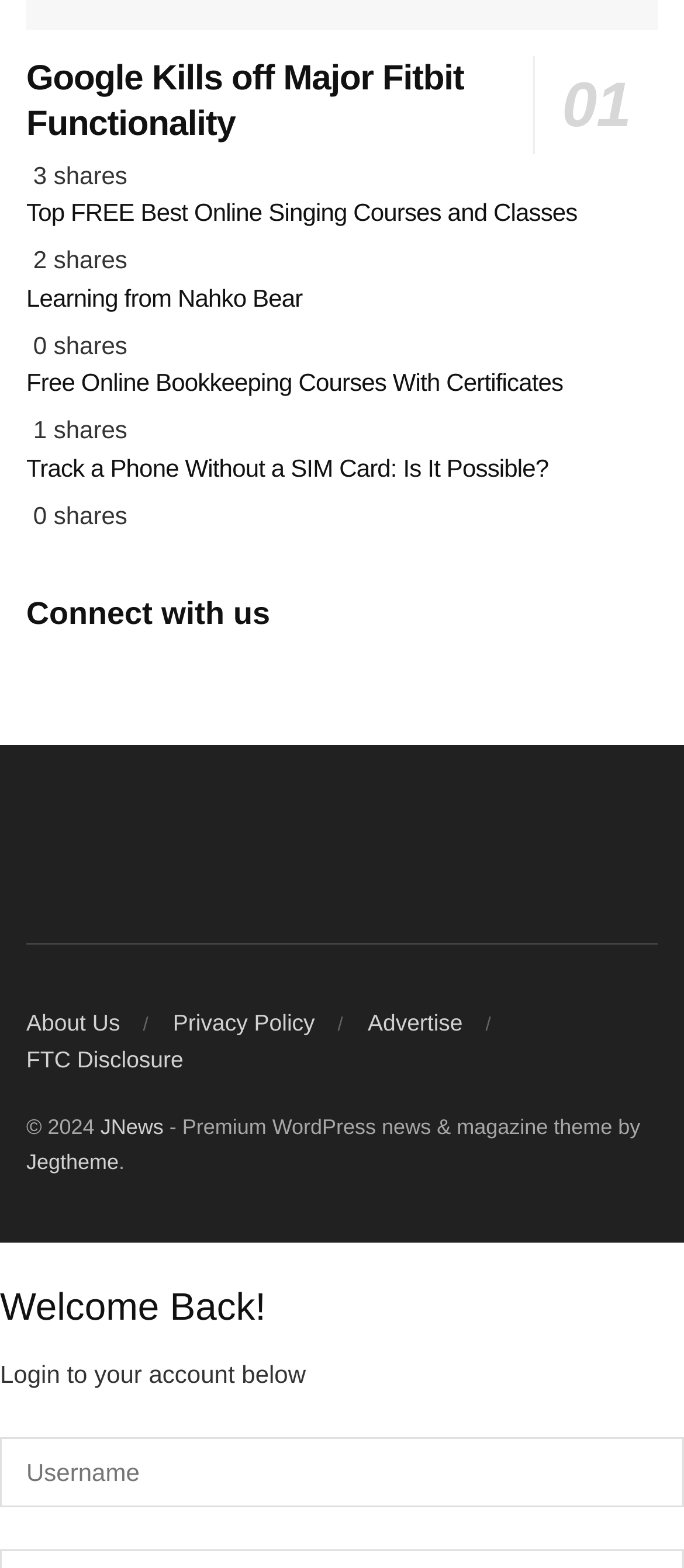Bounding box coordinates are to be given in the format (top-left x, top-left y, bottom-right x, bottom-right y). All values must be floating point numbers between 0 and 1. Provide the bounding box coordinate for the UI element described as: FTC Disclosure

[0.038, 0.663, 0.268, 0.68]